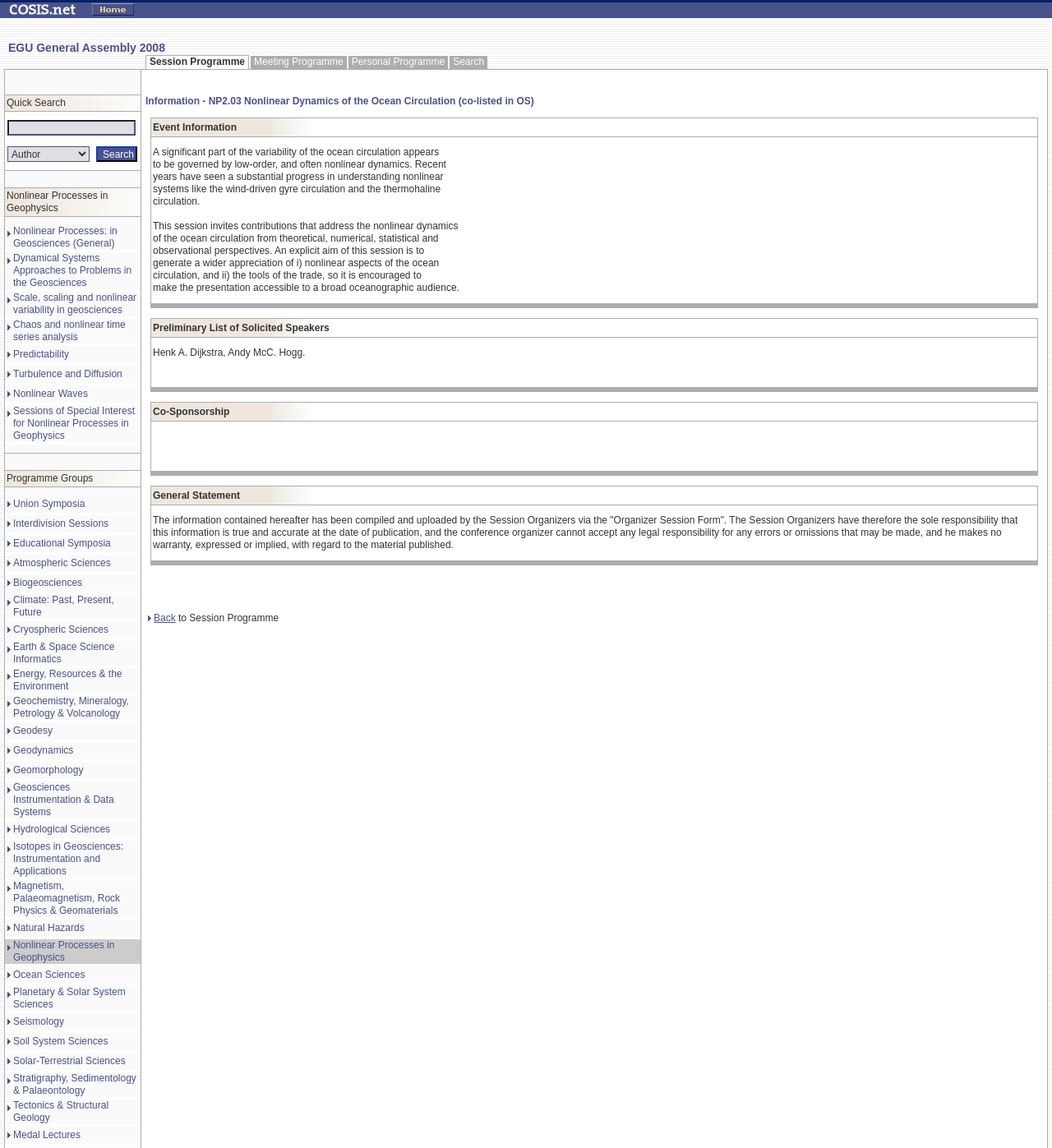Show the bounding box coordinates of the region that should be clicked to follow the instruction: "Click on Nonlinear Processes in Geophysics."

[0.005, 0.164, 0.134, 0.188]